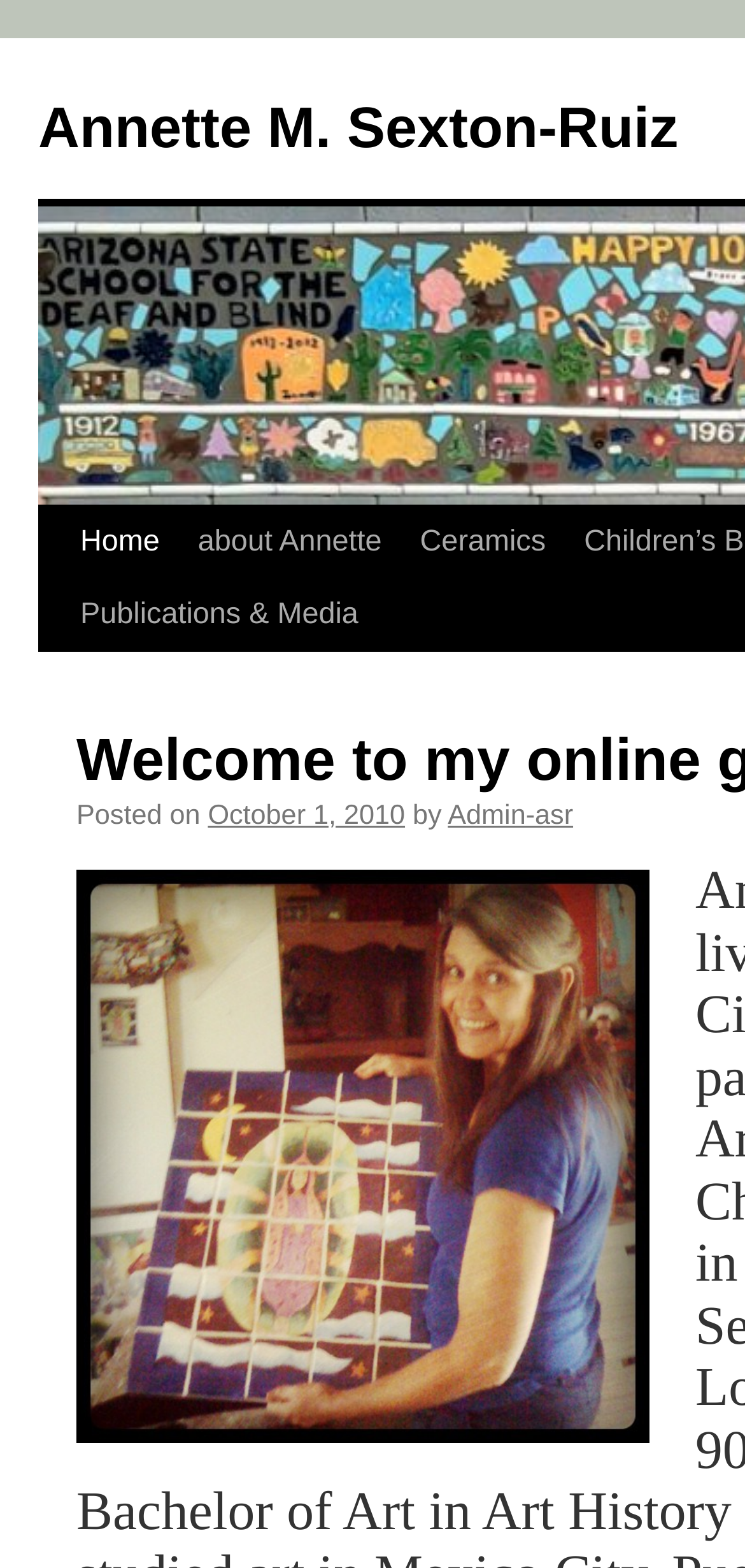Give a one-word or phrase response to the following question: What is the size of the image?

0.769 x 0.366